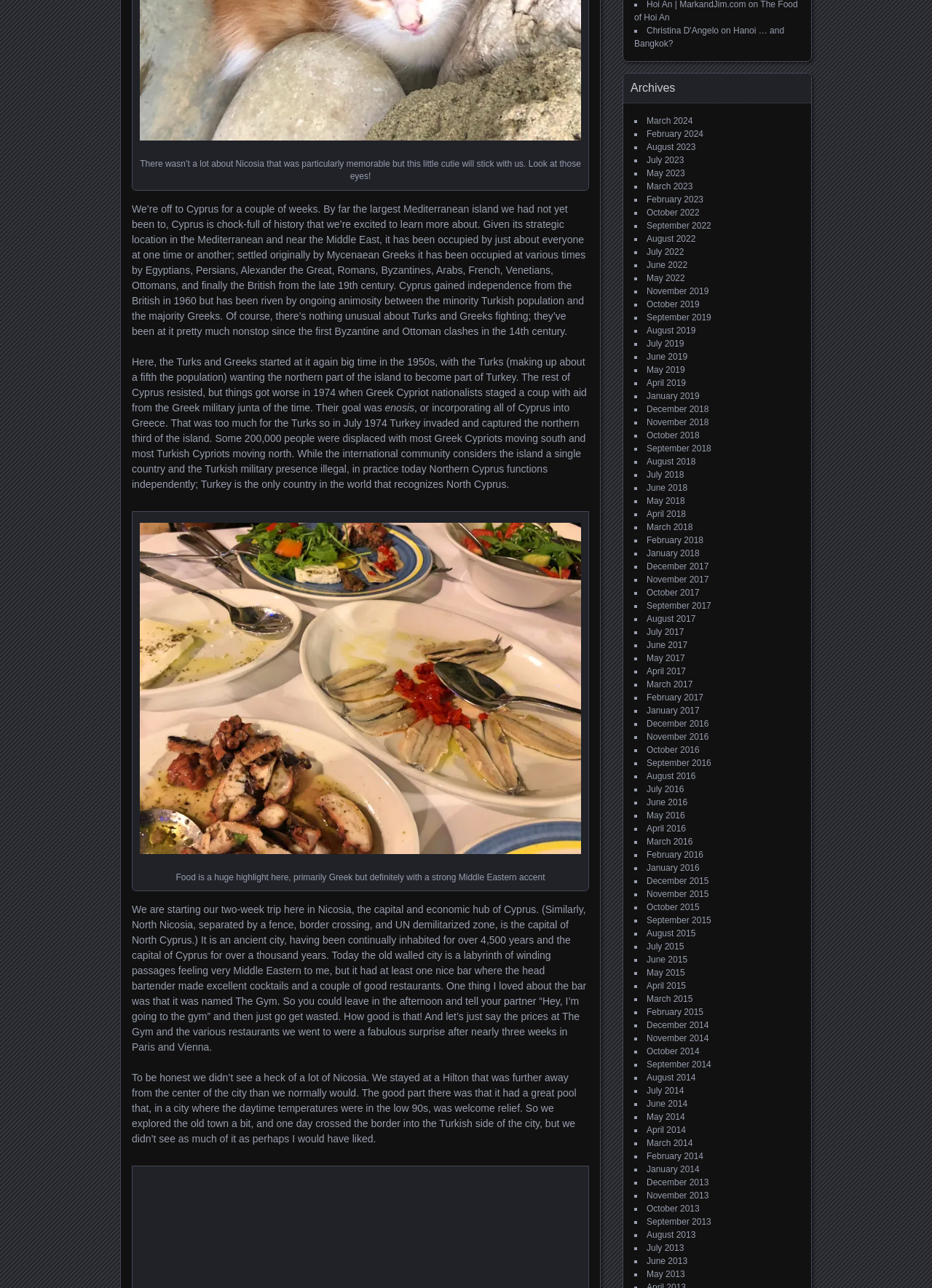Determine the bounding box coordinates of the UI element that matches the following description: "January 2018". The coordinates should be four float numbers between 0 and 1 in the format [left, top, right, bottom].

[0.694, 0.426, 0.751, 0.434]